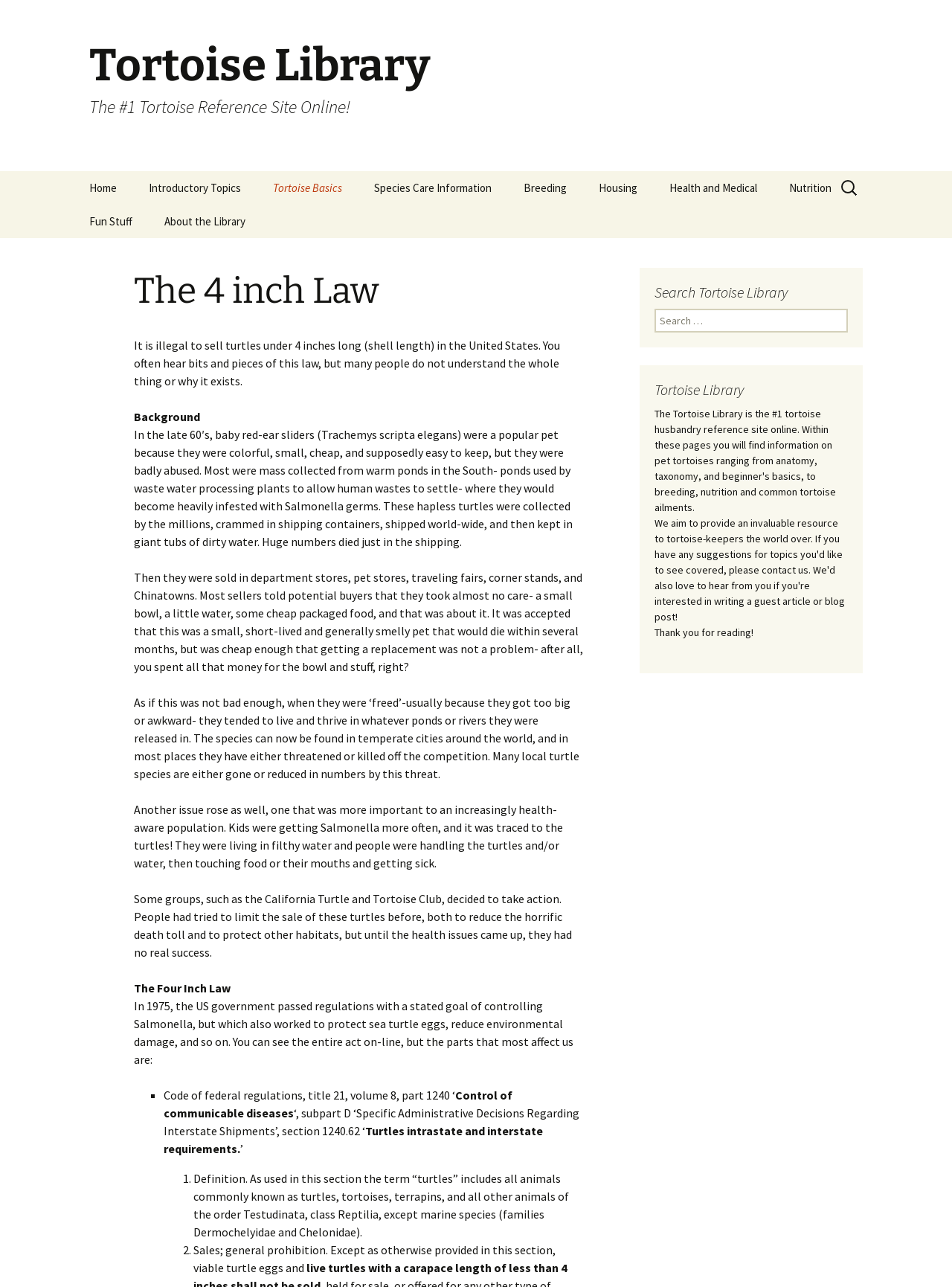Could you provide the bounding box coordinates for the portion of the screen to click to complete this instruction: "Explore 'Nutrition' topics"?

[0.813, 0.133, 0.889, 0.159]